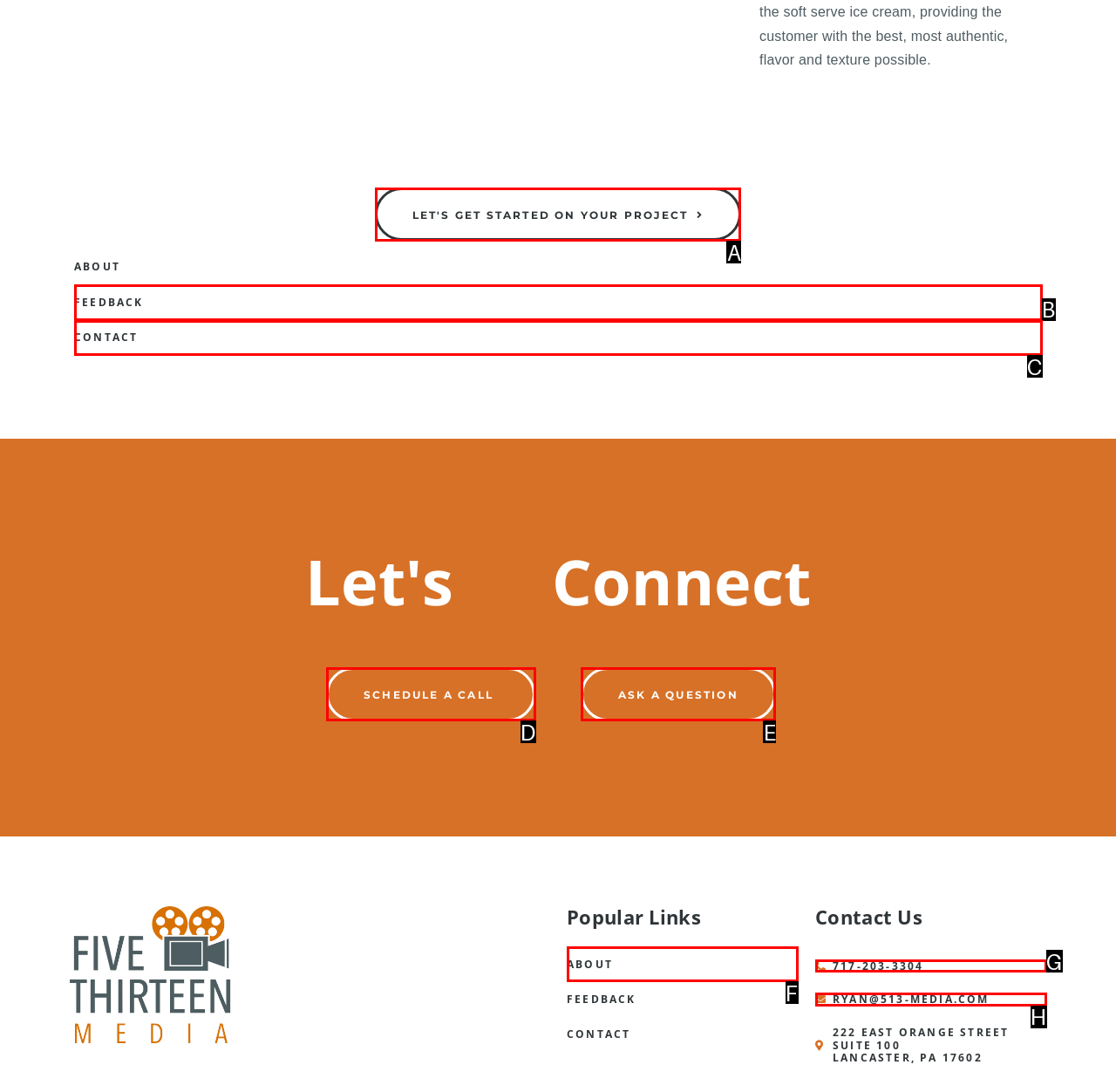Identify the letter of the UI element I need to click to carry out the following instruction: Click on 'LET'S GET STARTED ON YOUR PROJECT'

A